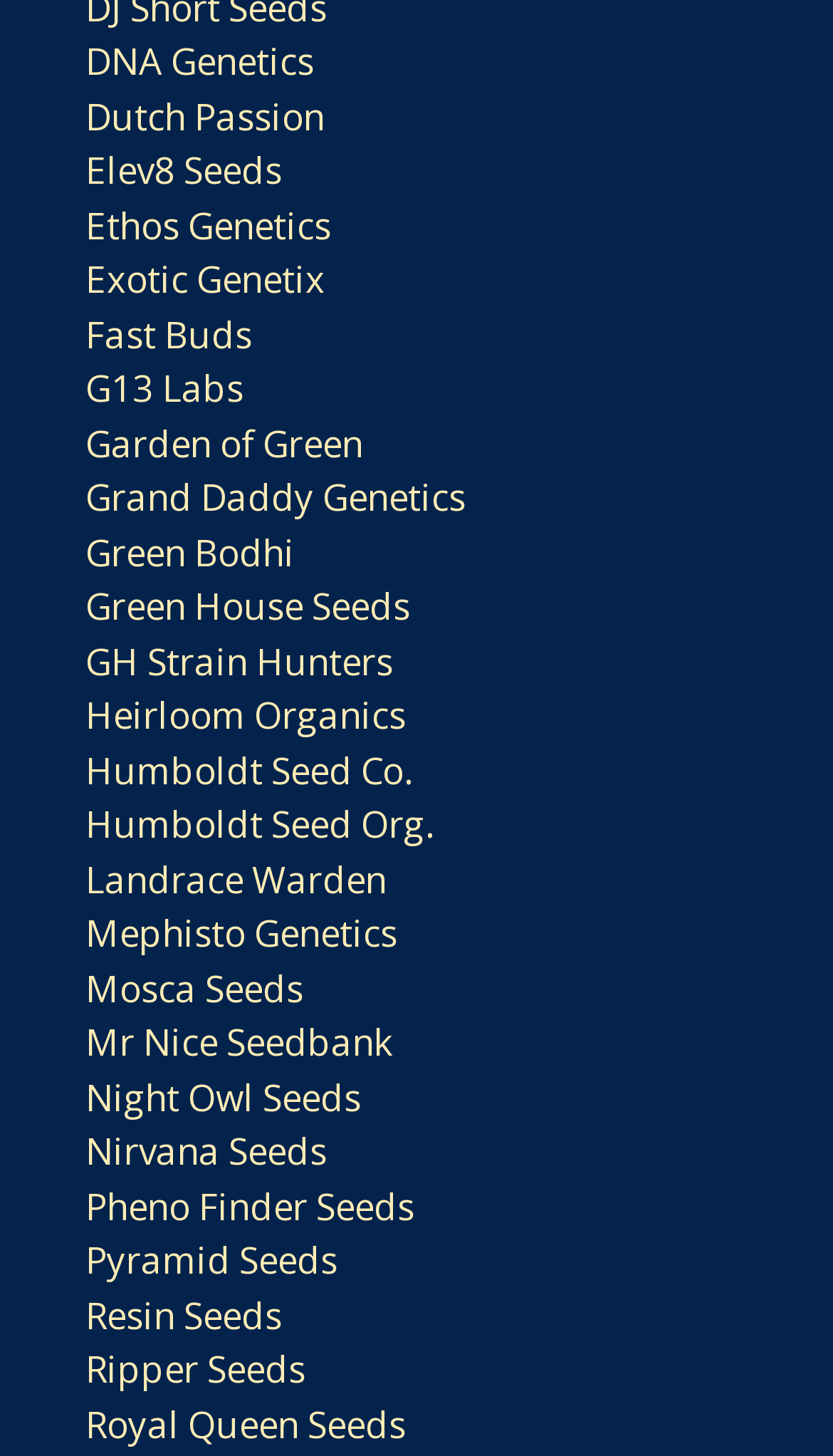Find the bounding box coordinates of the clickable element required to execute the following instruction: "Explore Bycatch Mitigation". Provide the coordinates as four float numbers between 0 and 1, i.e., [left, top, right, bottom].

None